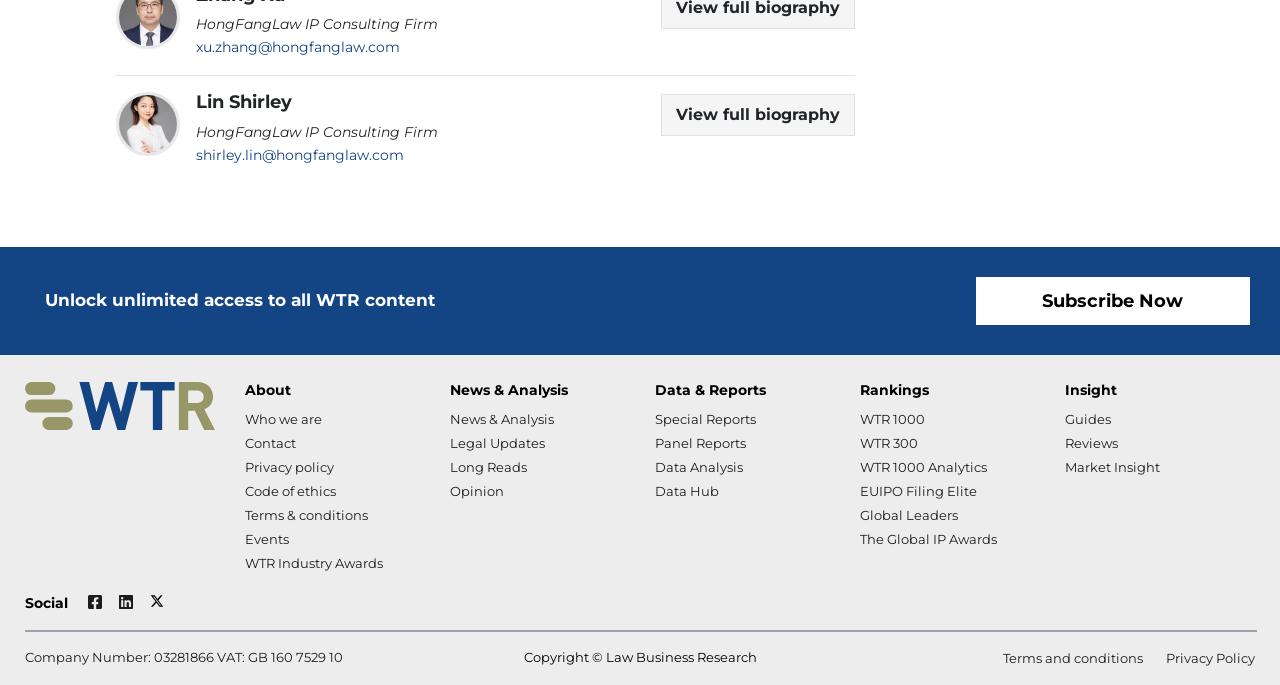What is the email address of Lin Shirley?
Ensure your answer is thorough and detailed.

The email address of Lin Shirley can be found below her name, which is written in a link element with a bounding box of [0.153, 0.213, 0.316, 0.239].